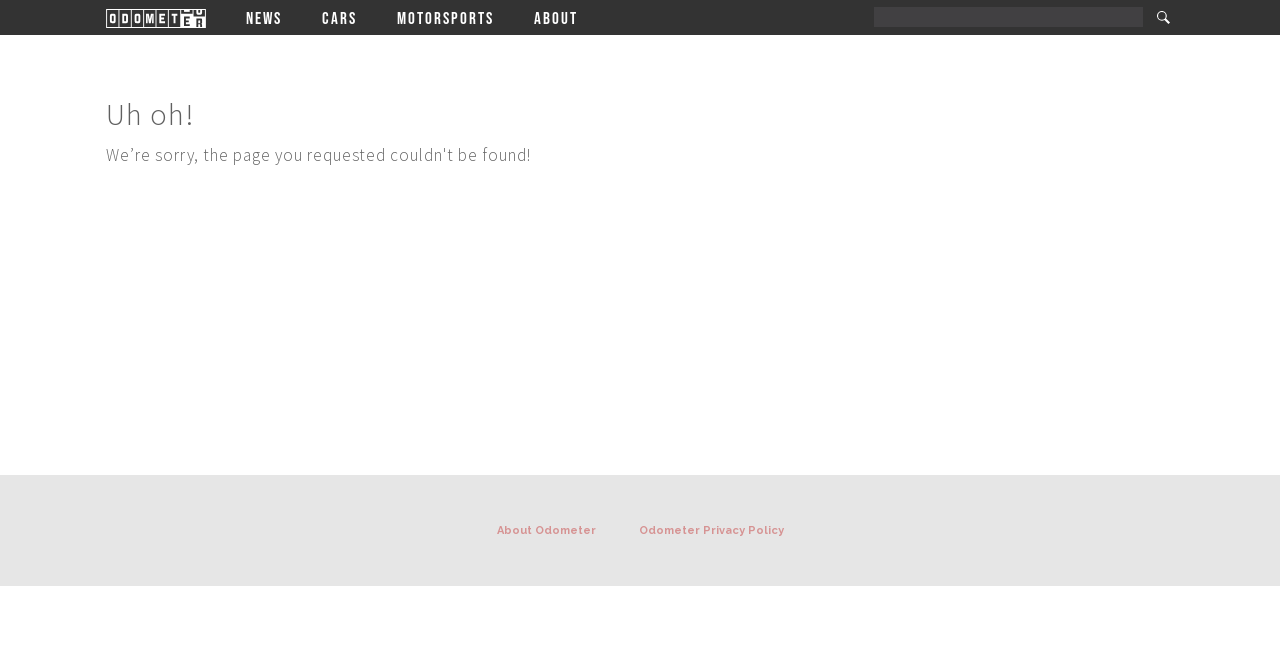Determine the bounding box coordinates for the UI element with the following description: "name="s" placeholder="search"". The coordinates should be four float numbers between 0 and 1, represented as [left, top, right, bottom].

[0.683, 0.011, 0.893, 0.041]